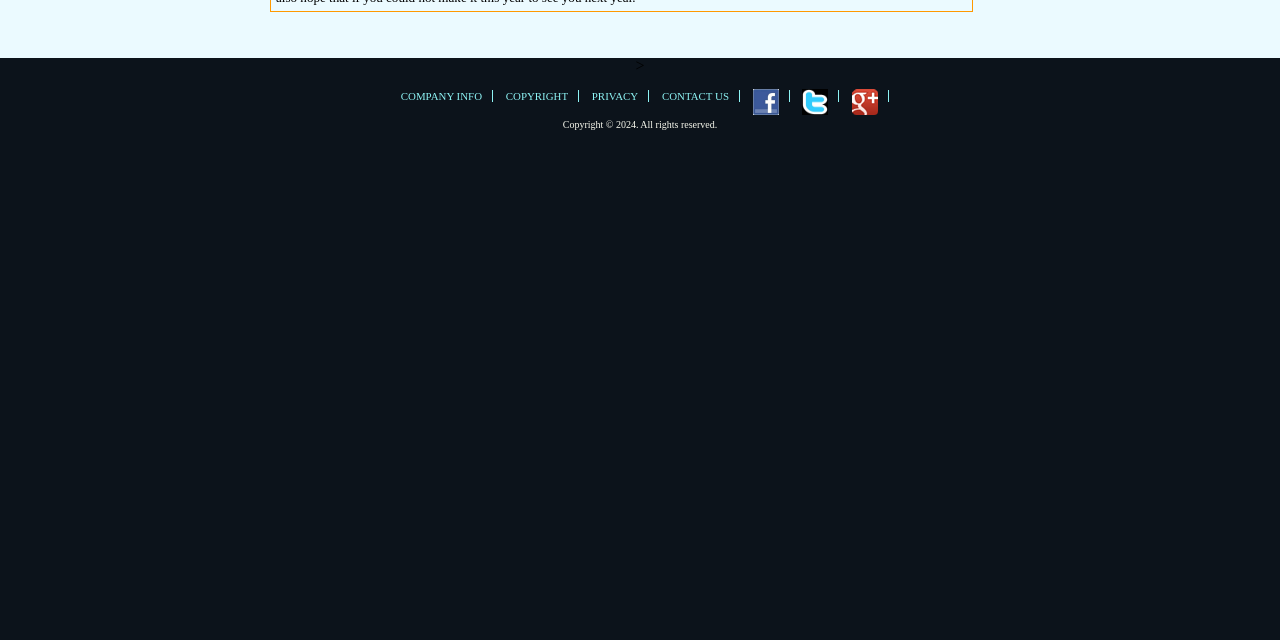Identify the bounding box coordinates for the UI element described as: "Contact Us". The coordinates should be provided as four floats between 0 and 1: [left, top, right, bottom].

[0.509, 0.141, 0.578, 0.159]